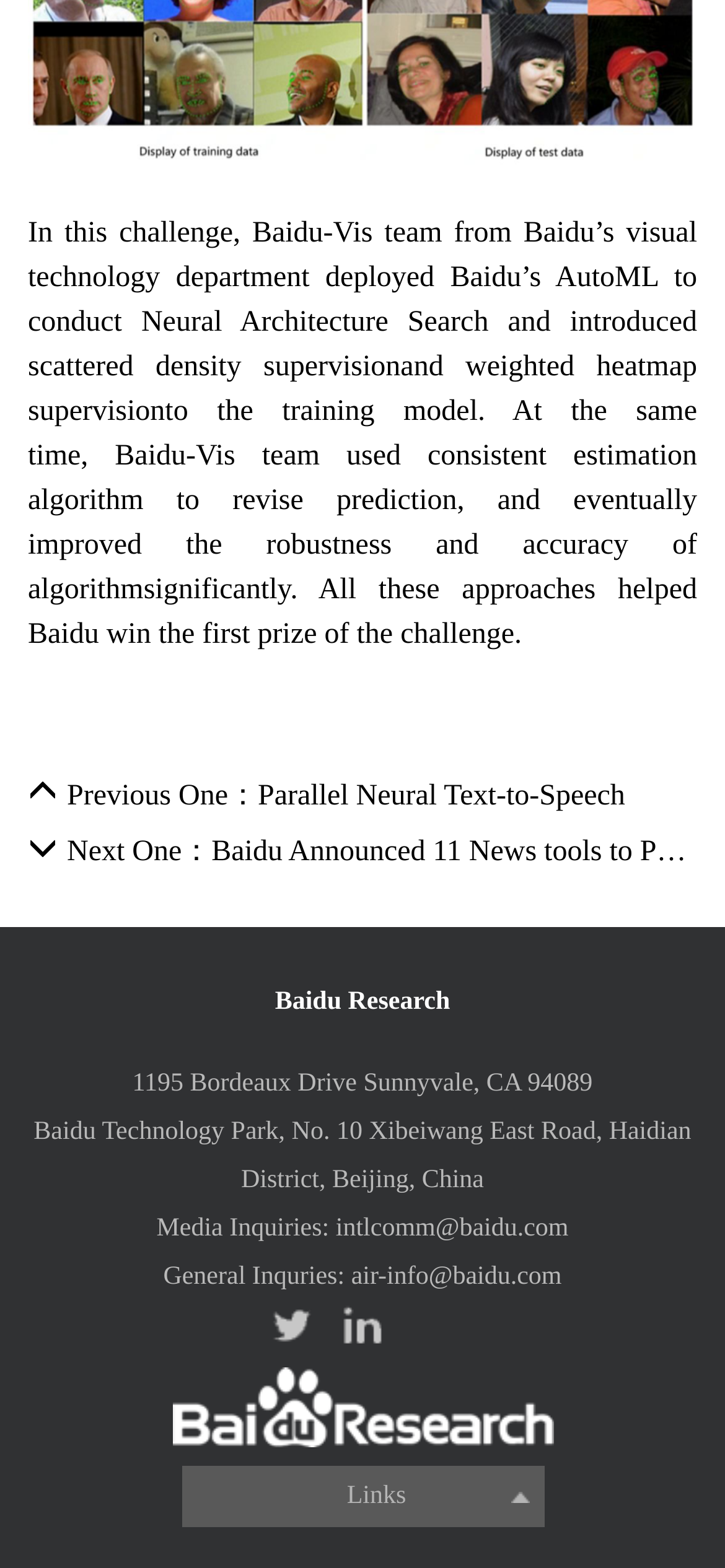Can you give a comprehensive explanation to the question given the content of the image?
How many images are there at the bottom of the page?

I counted the number of image elements at the bottom of the page, which are two small images and one larger image.